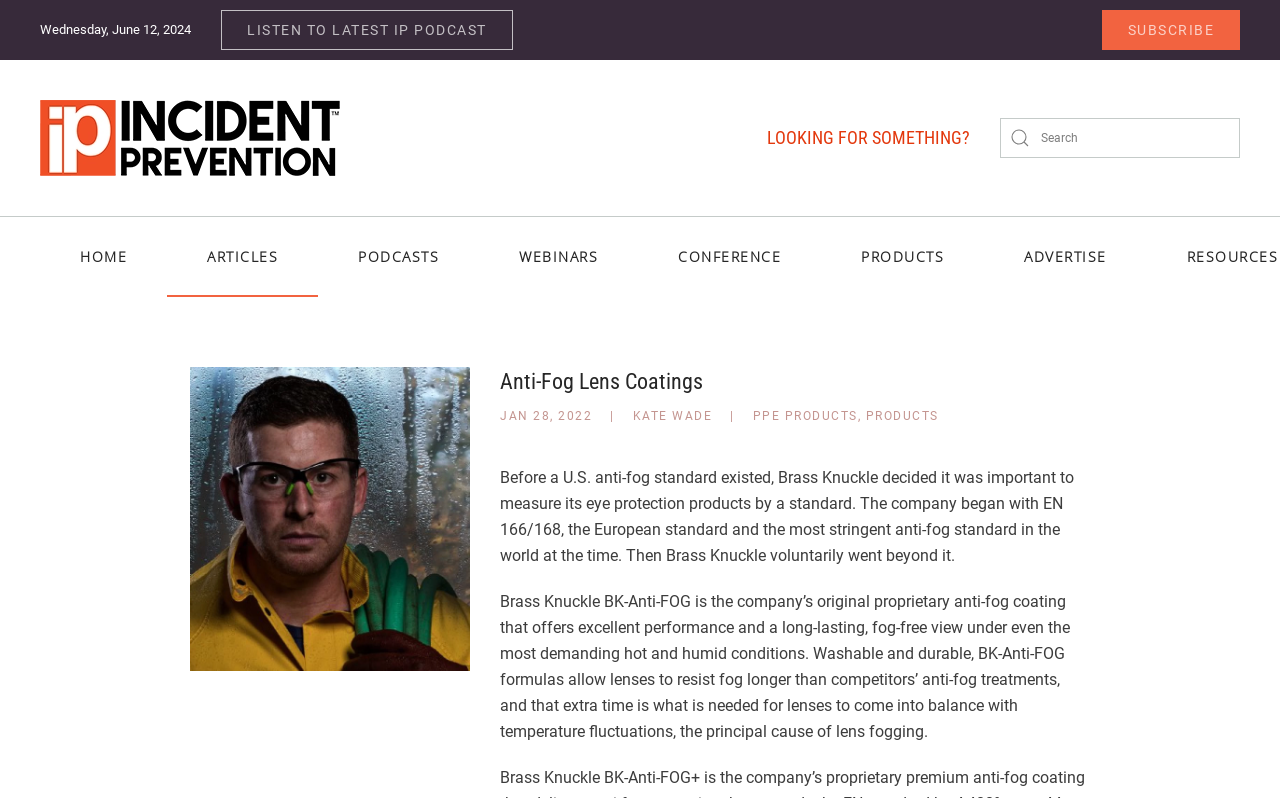Locate the bounding box coordinates of the area that needs to be clicked to fulfill the following instruction: "Skip to main content". The coordinates should be in the format of four float numbers between 0 and 1, namely [left, top, right, bottom].

[0.035, 0.059, 0.149, 0.083]